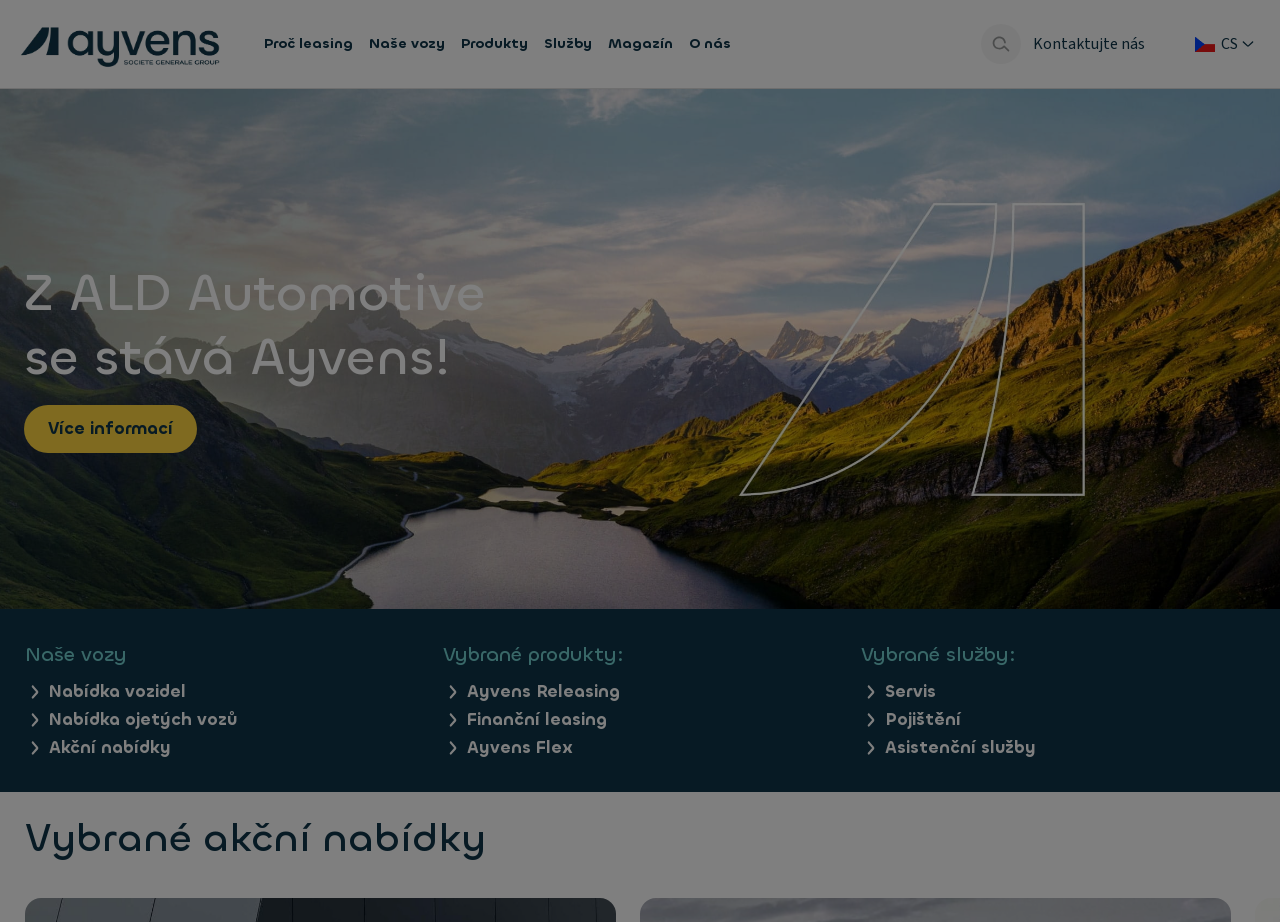Determine the bounding box coordinates of the section I need to click to execute the following instruction: "Show the search bar". Provide the coordinates as four float numbers between 0 and 1, i.e., [left, top, right, bottom].

[0.766, 0.026, 0.798, 0.069]